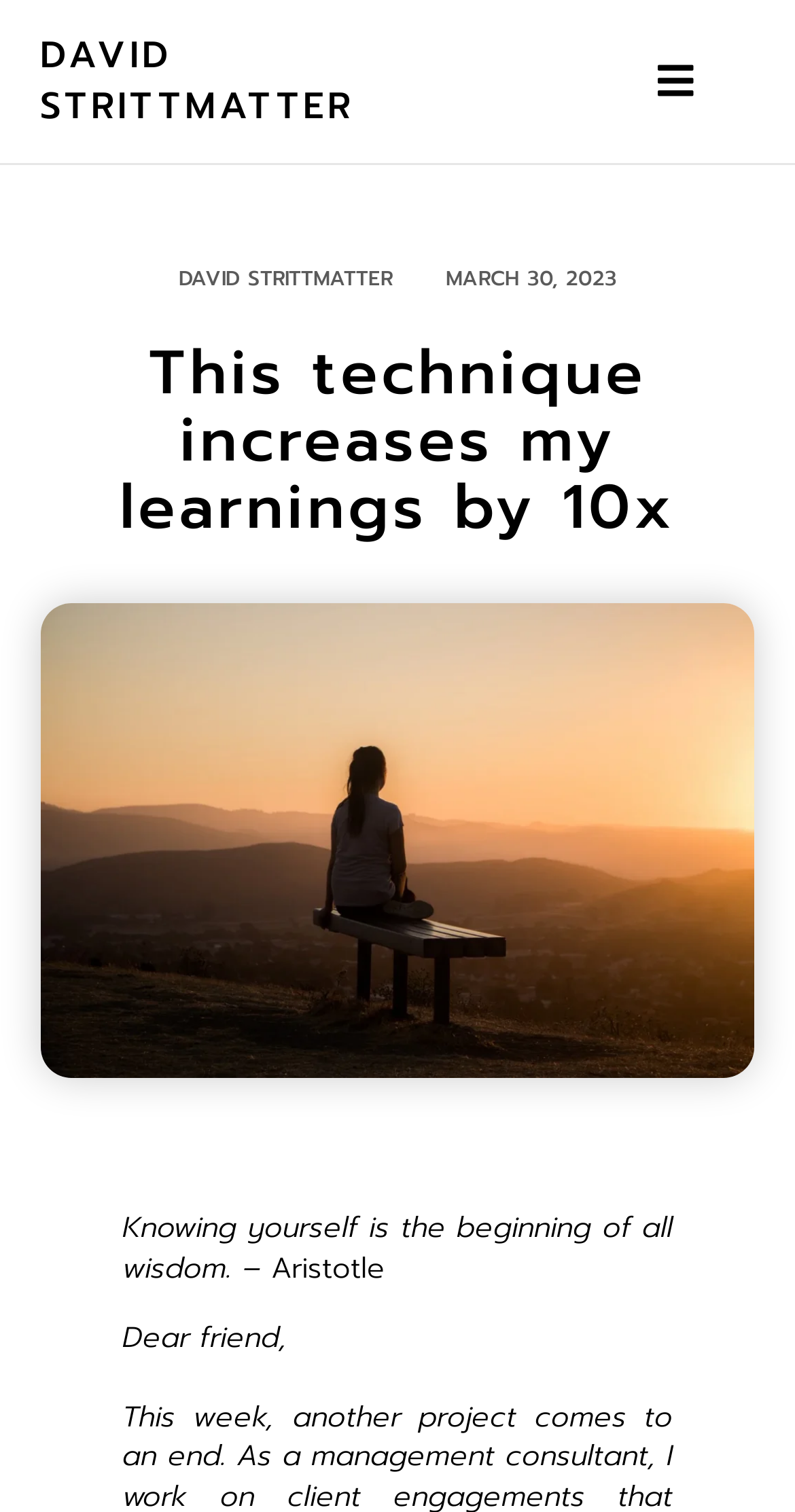Please answer the following question using a single word or phrase: When was the article published?

March 30, 2023